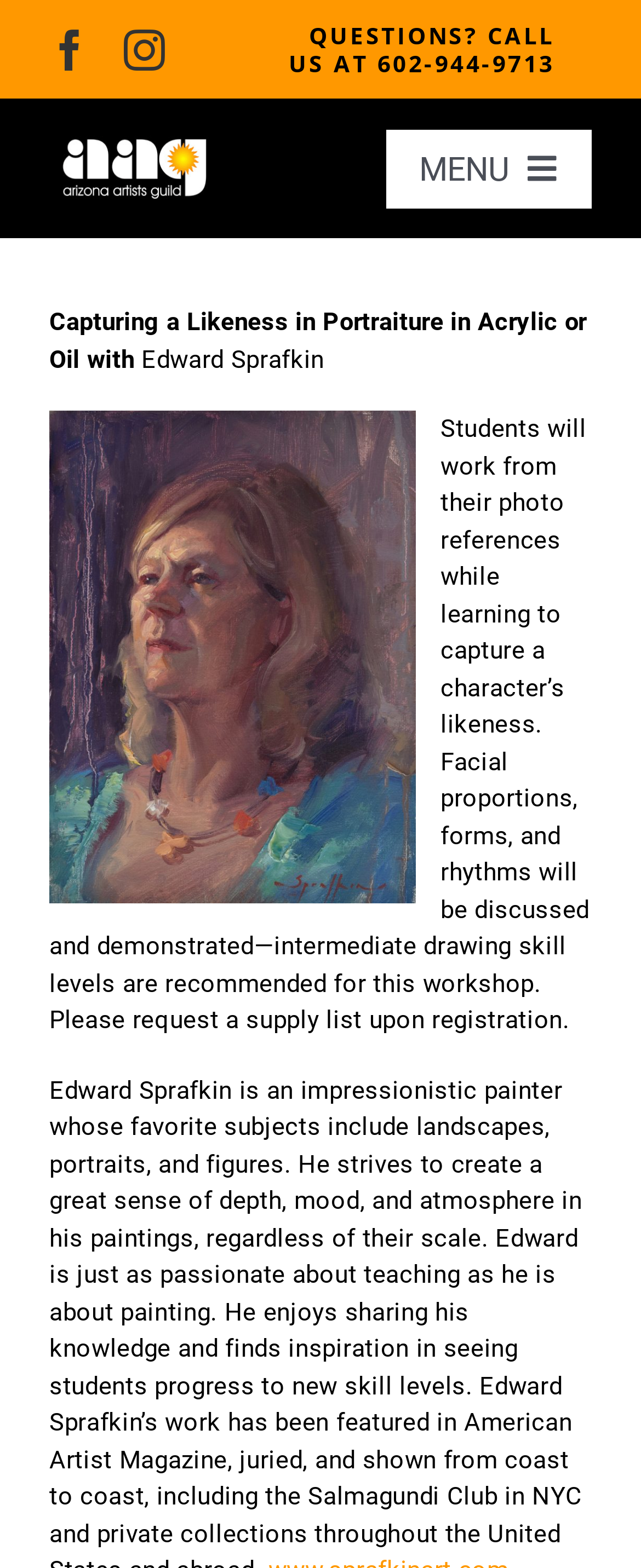What is the recommended skill level for this workshop?
Based on the screenshot, respond with a single word or phrase.

Intermediate drawing skill